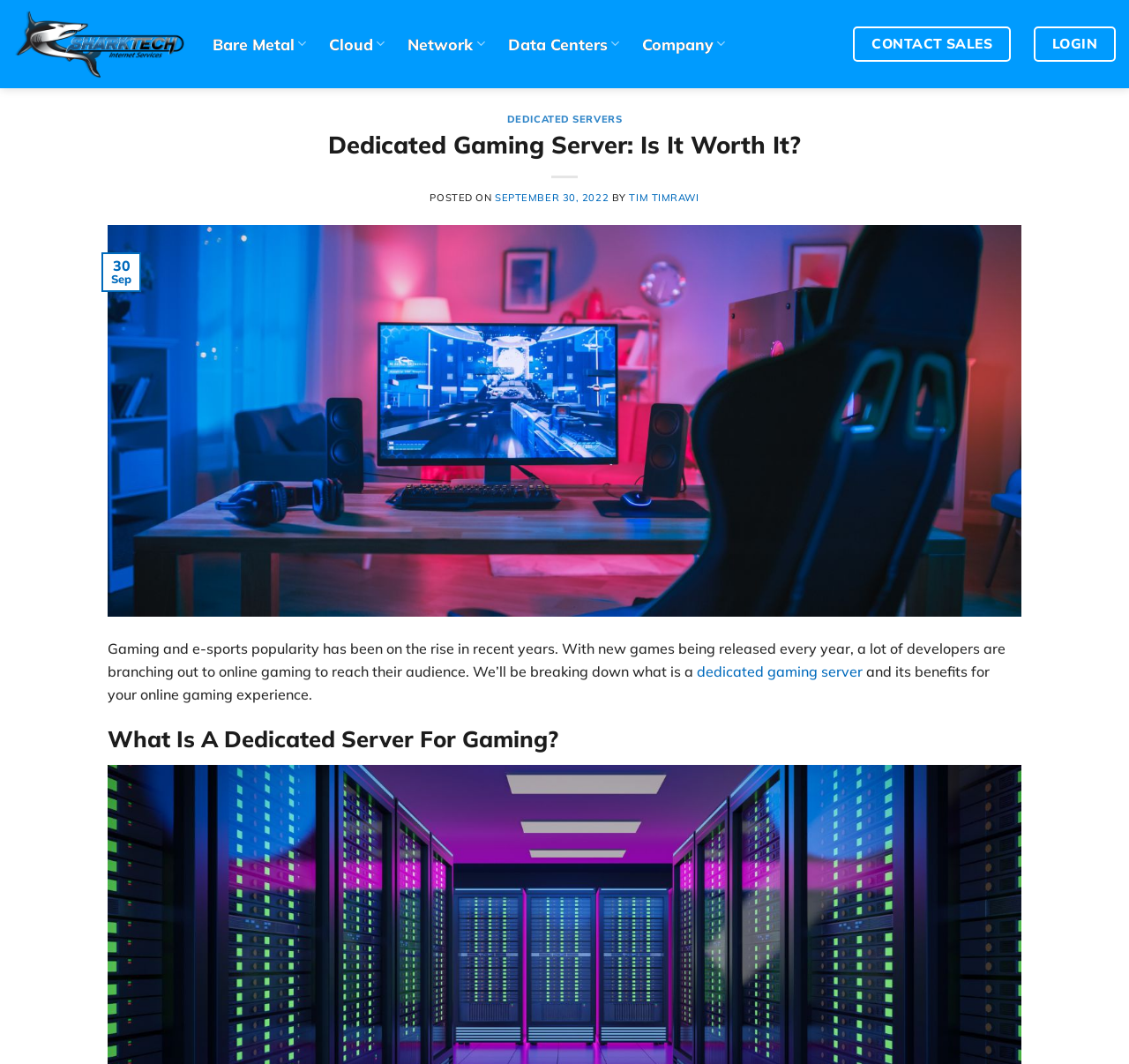Could you highlight the region that needs to be clicked to execute the instruction: "Read the blog post 'Dedicated Gaming Server: Is It Worth It?'"?

[0.095, 0.386, 0.905, 0.402]